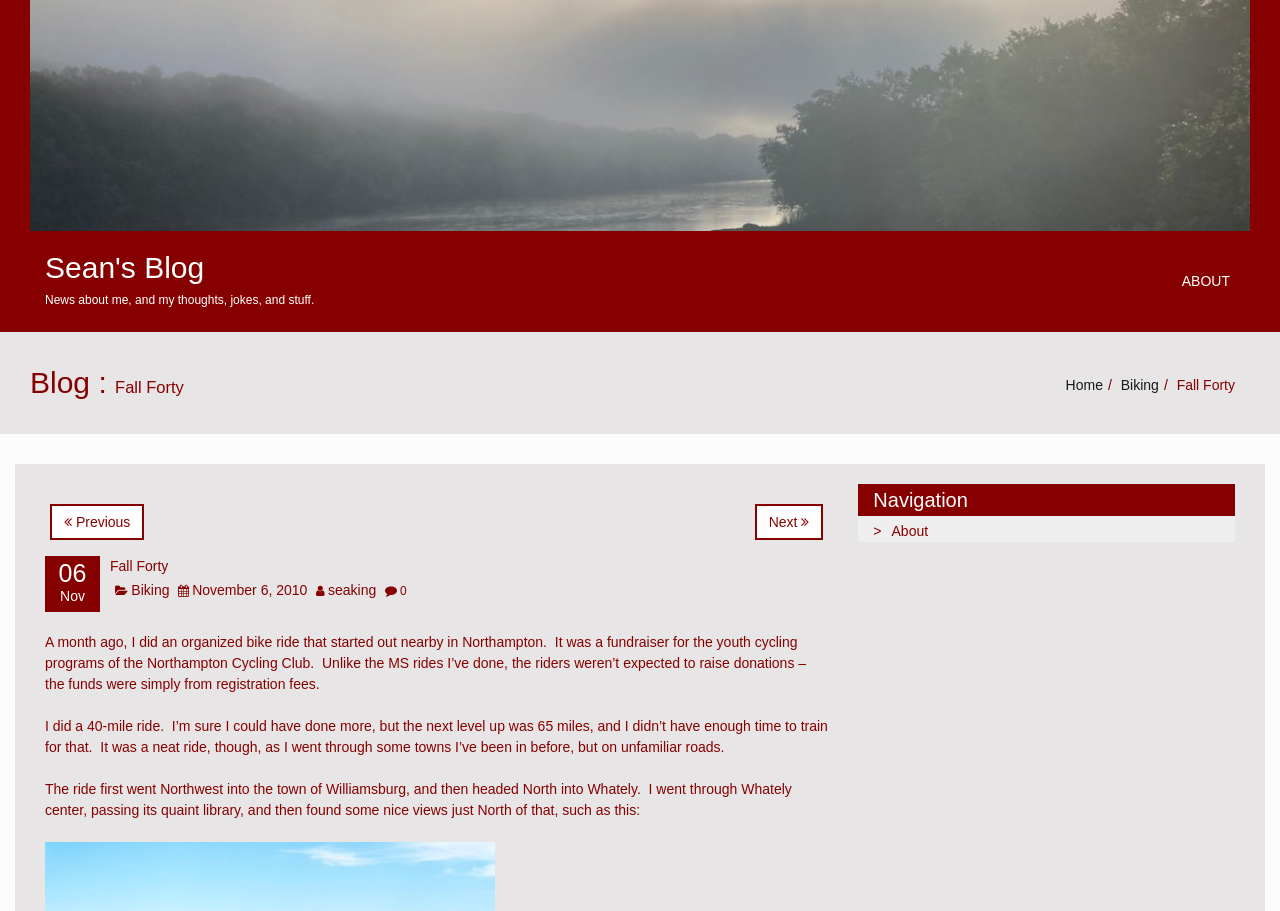What is the name of the town where the author passed a quaint library?
From the screenshot, provide a brief answer in one word or phrase.

Whately